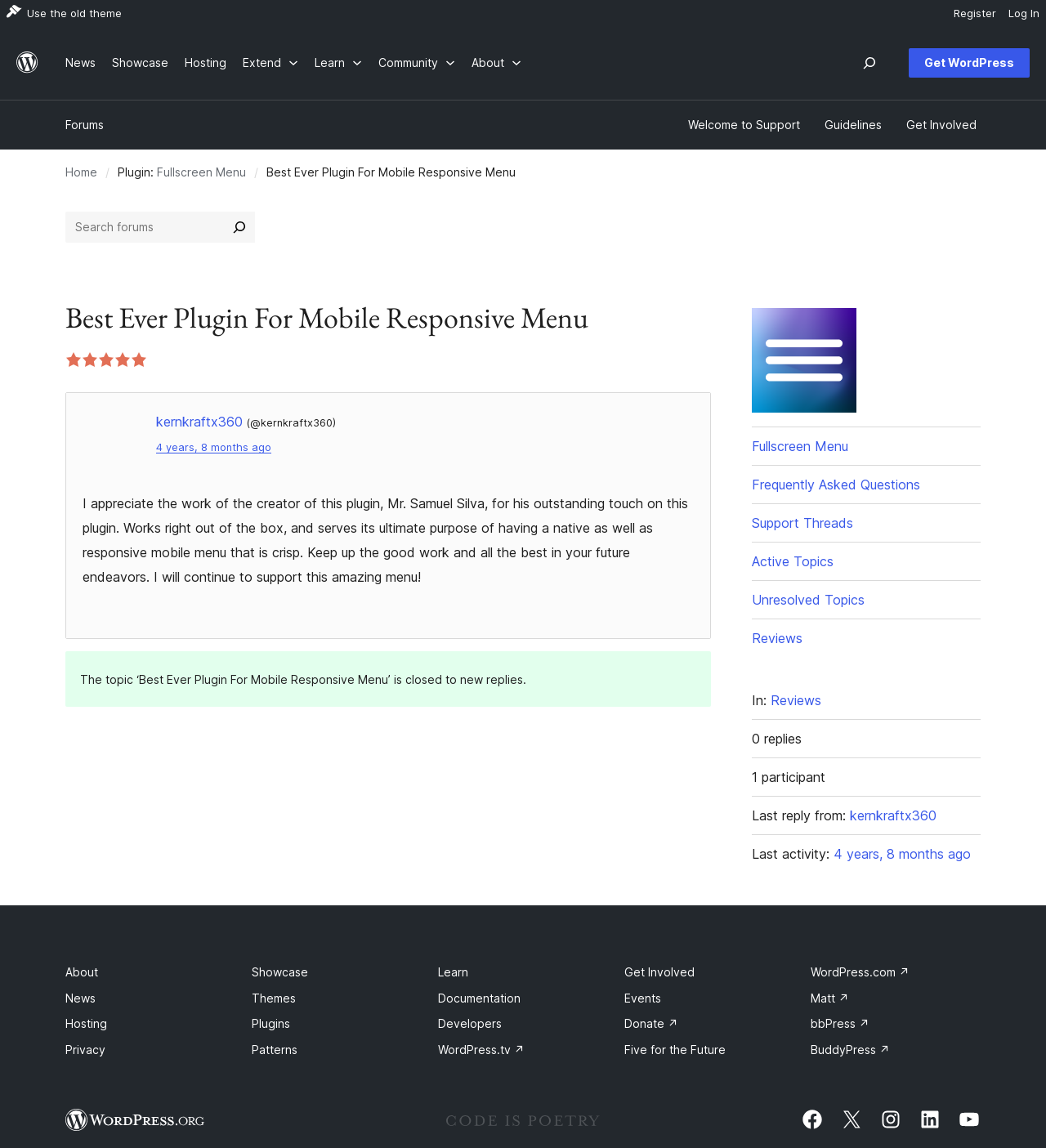Locate the bounding box coordinates of the UI element described by: "4 years, 8 months ago". The bounding box coordinates should consist of four float numbers between 0 and 1, i.e., [left, top, right, bottom].

[0.149, 0.385, 0.259, 0.395]